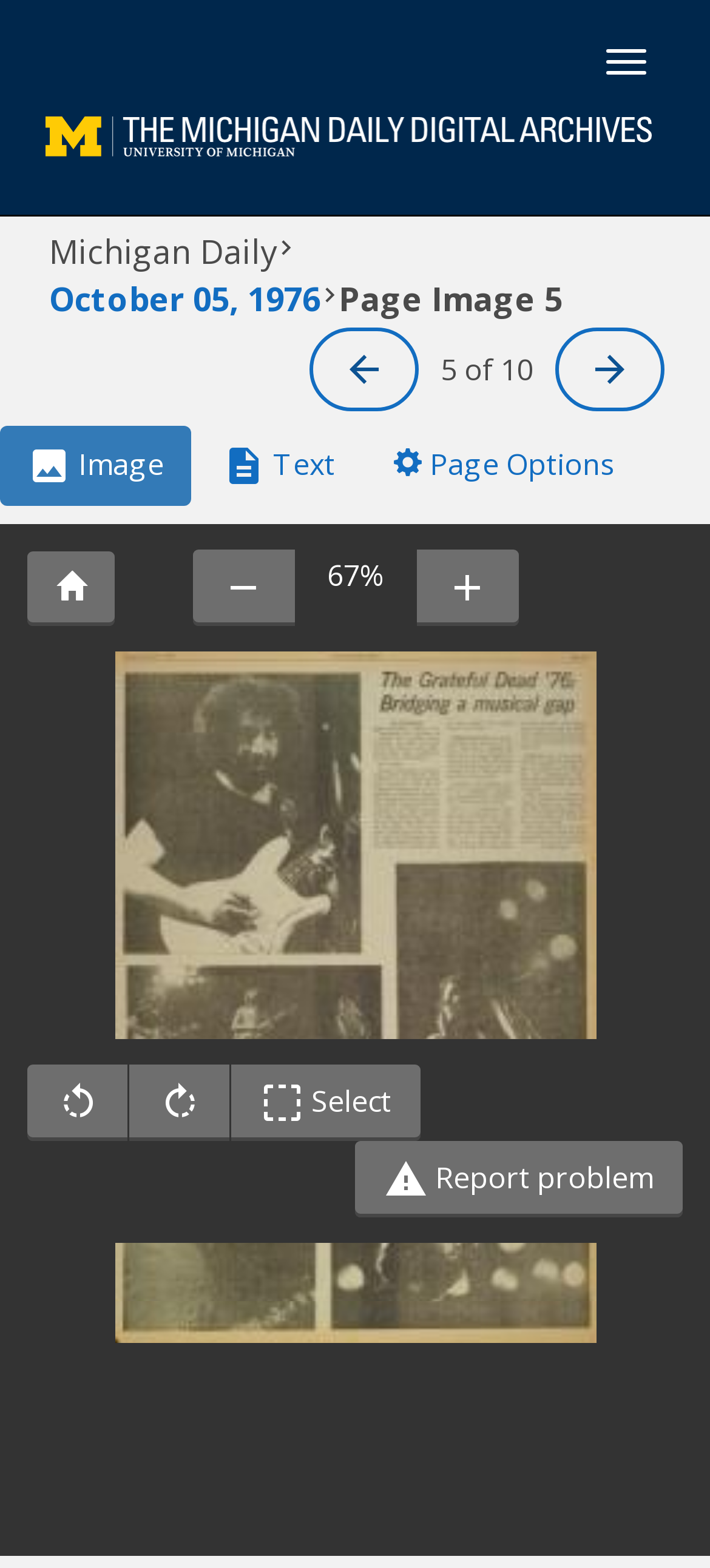Identify the bounding box coordinates for the element you need to click to achieve the following task: "Zoom in". Provide the bounding box coordinates as four float numbers between 0 and 1, in the form [left, top, right, bottom].

[0.586, 0.351, 0.729, 0.4]